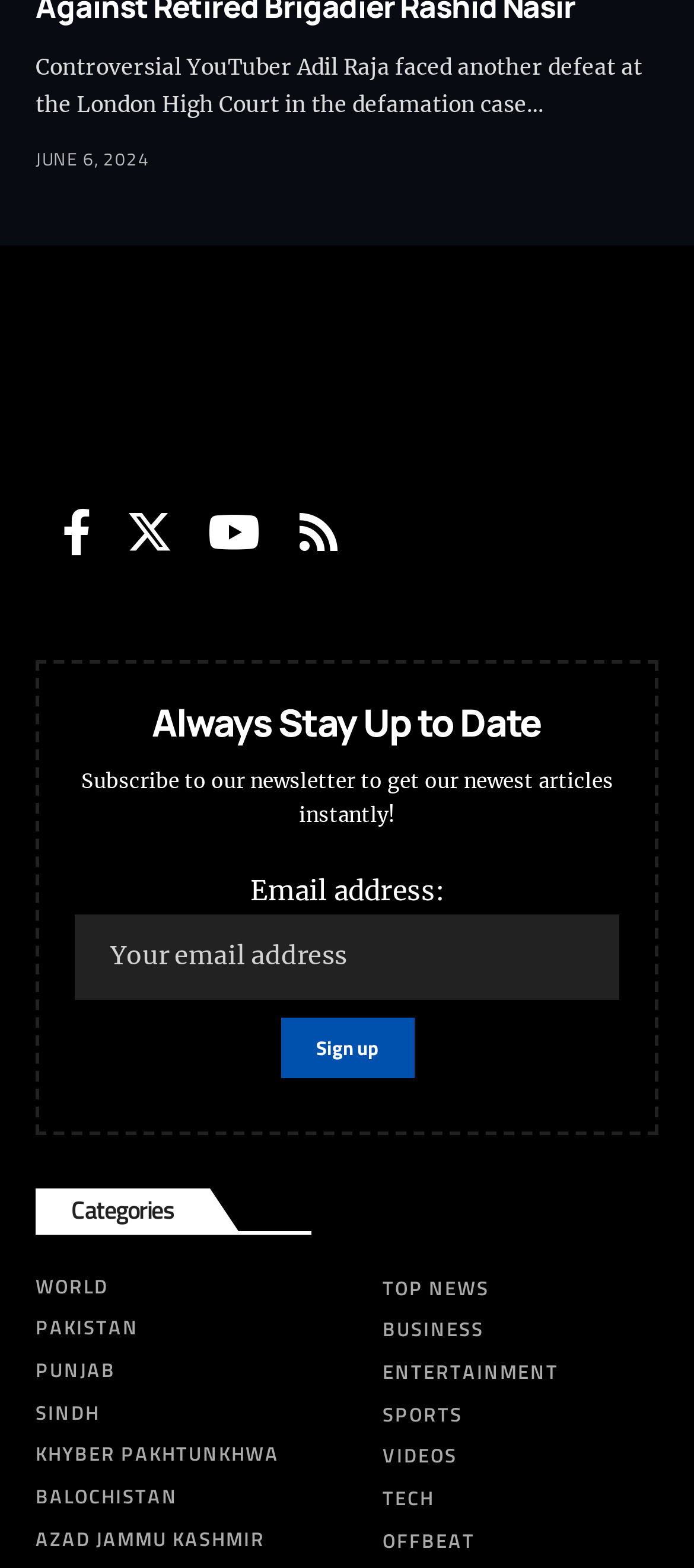How many social media links are available?
Use the information from the screenshot to give a comprehensive response to the question.

The social media links can be found by looking at the links with text 'Facebook', 'Twitter', 'YouTube', and 'Rss'. There are four such links.